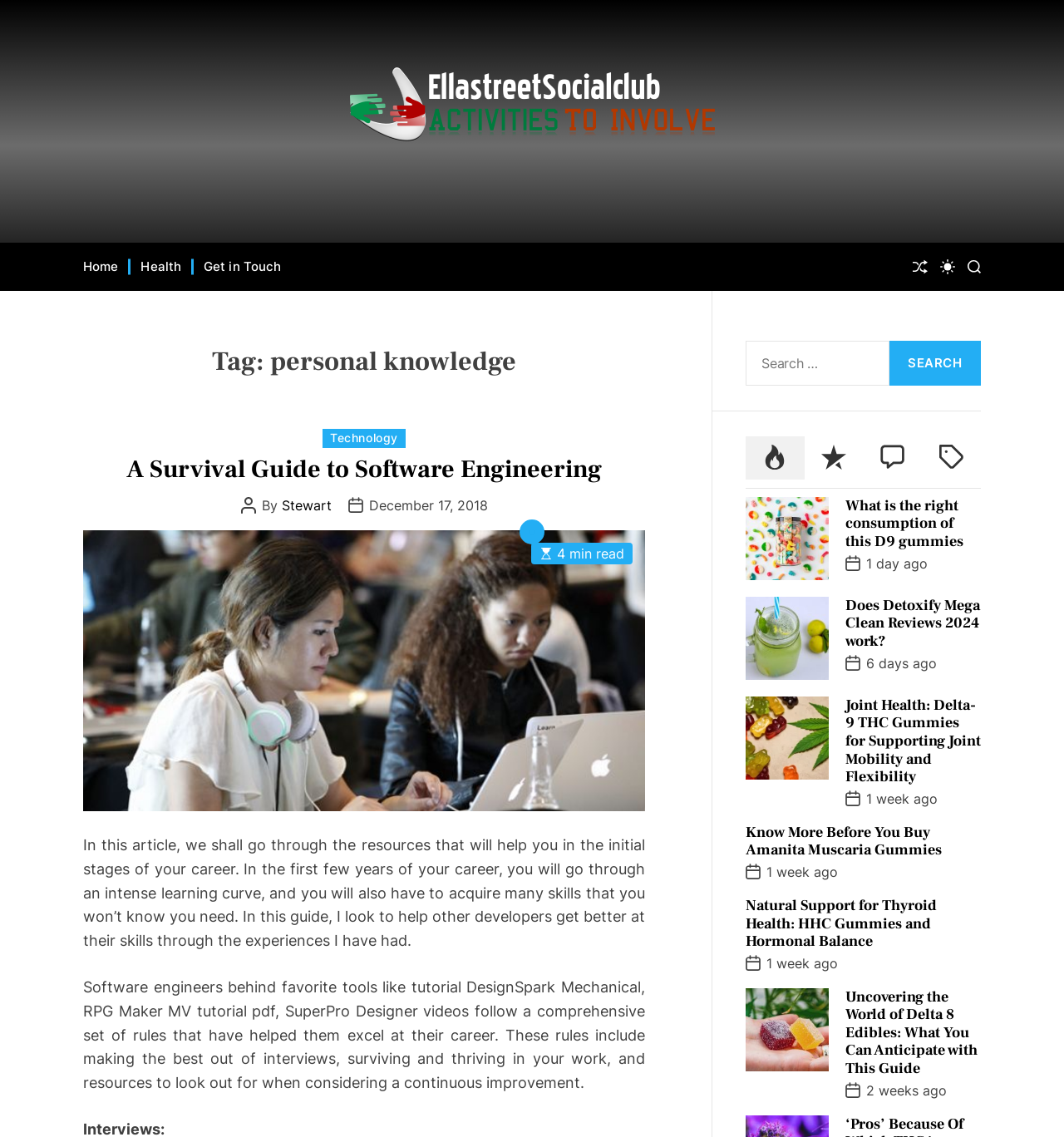Provide a short answer to the following question with just one word or phrase: How many articles are listed on the webpage?

5